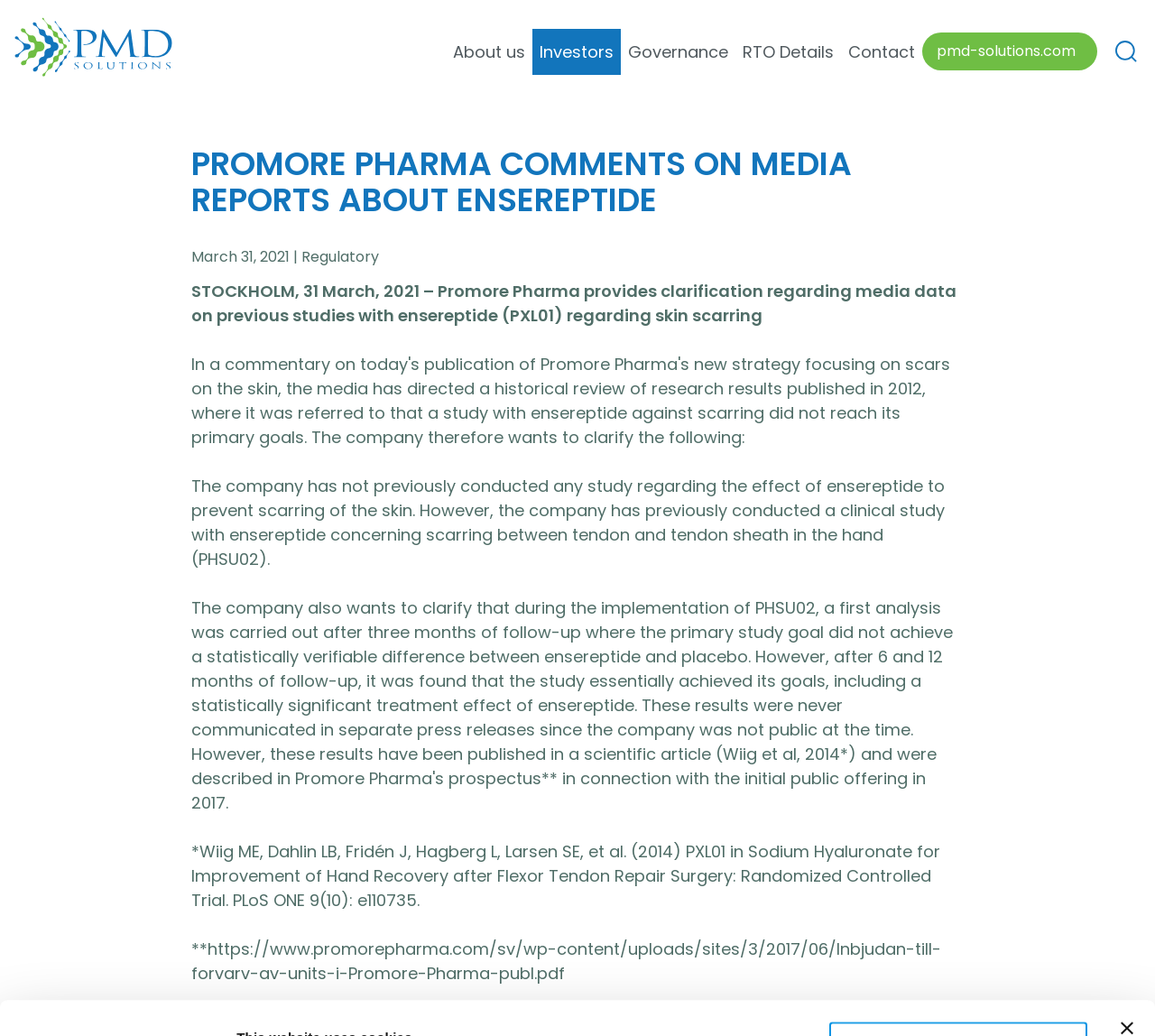What is the company name?
Please analyze the image and answer the question with as much detail as possible.

The company name can be found in the logo image at the top left corner of the webpage, and it is also mentioned in the main content of the webpage.